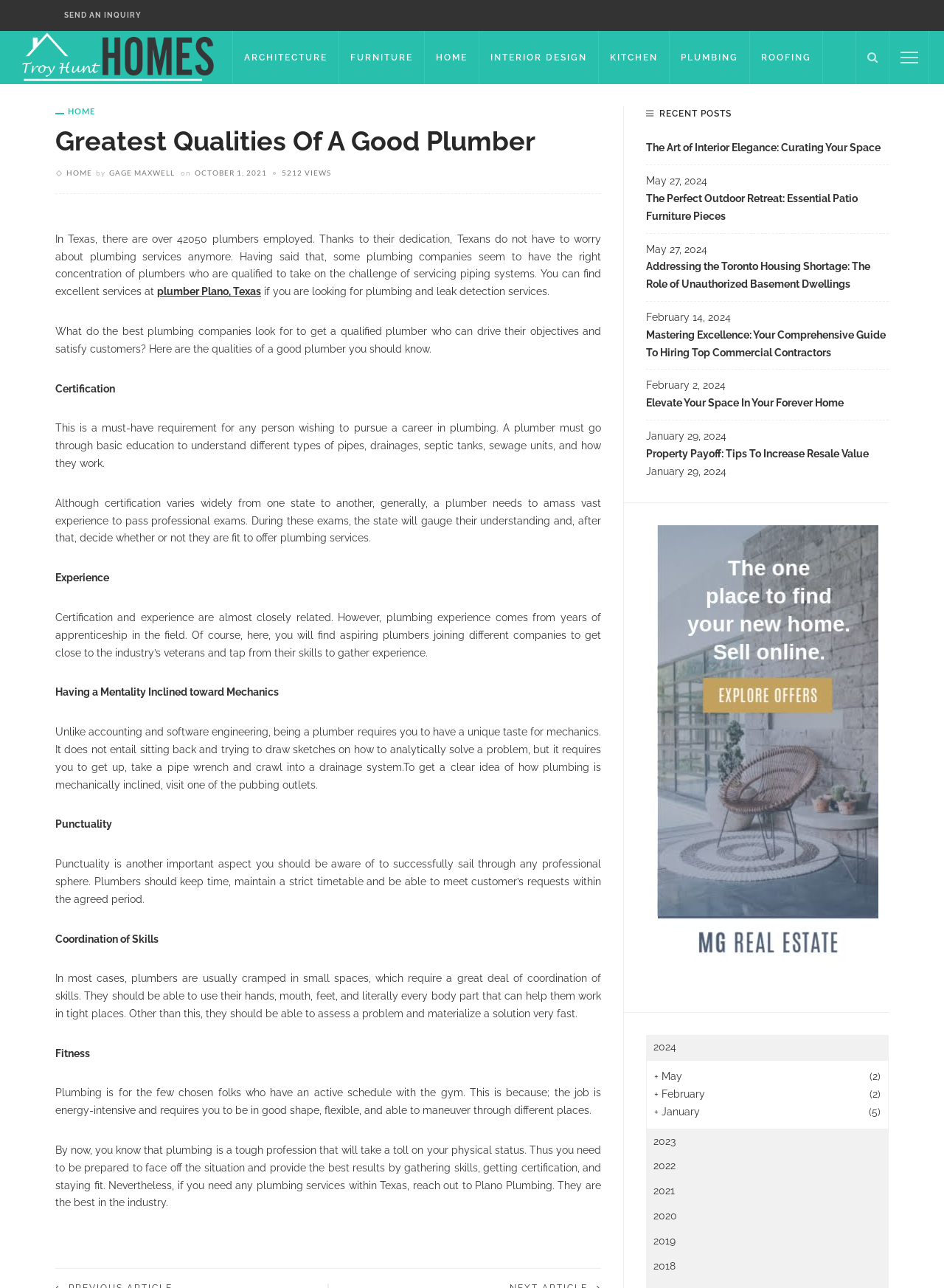How many plumbers are employed in Texas?
Please answer the question with a detailed and comprehensive explanation.

According to the article, there are over 42050 plumbers employed in Texas, which is mentioned in the first paragraph.